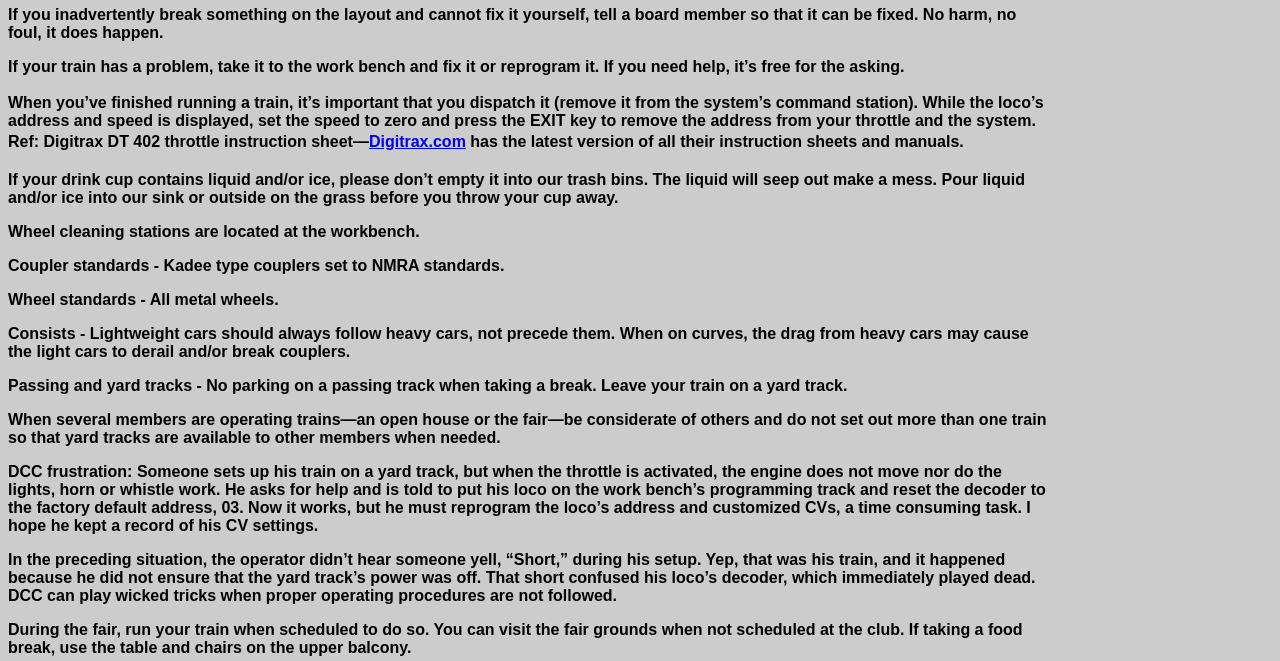Predict the bounding box of the UI element based on the description: "Digitrax.com". The coordinates should be four float numbers between 0 and 1, formatted as [left, top, right, bottom].

[0.288, 0.197, 0.364, 0.229]